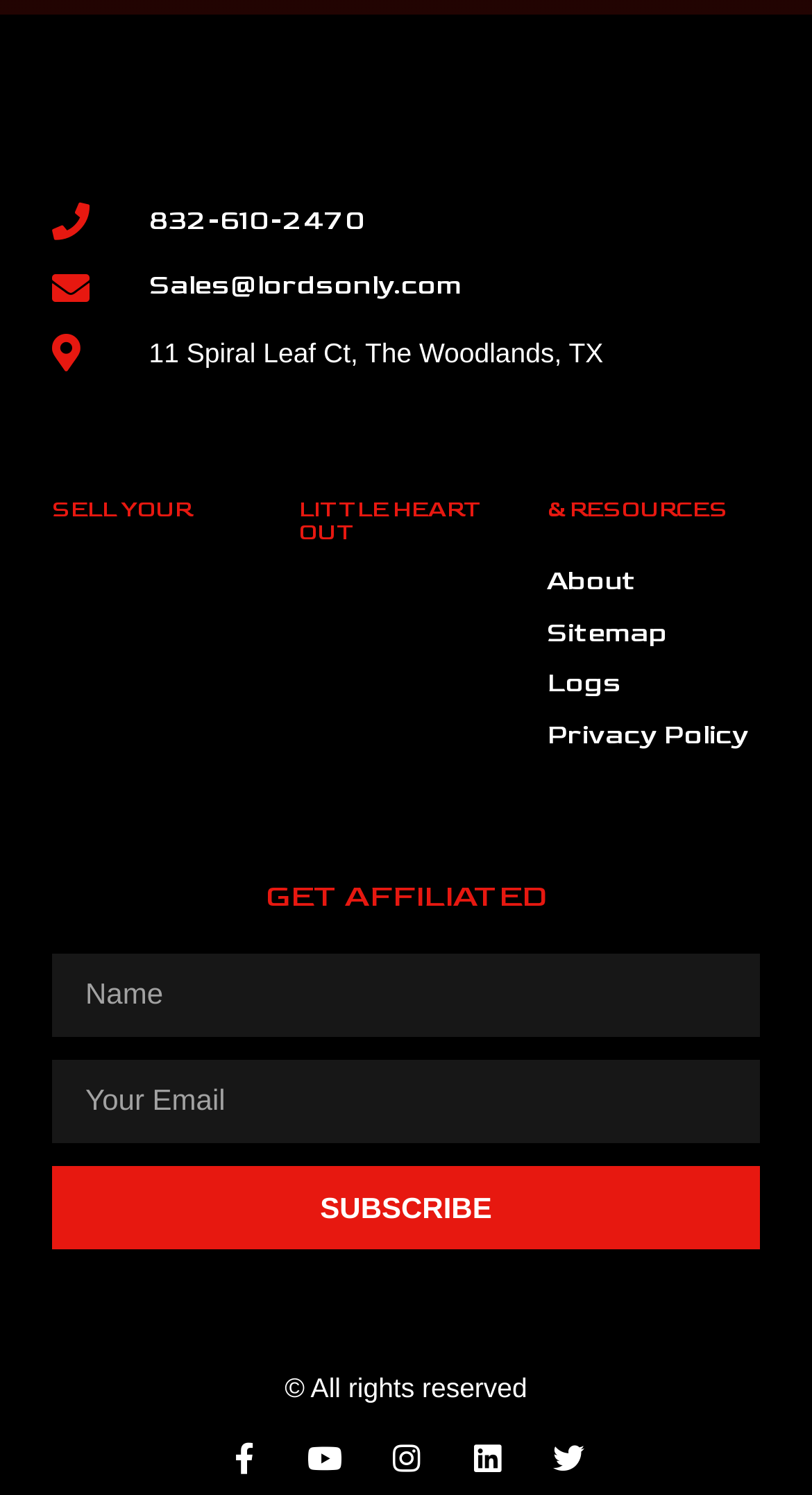How many social media links are at the bottom?
Using the visual information, answer the question in a single word or phrase.

5